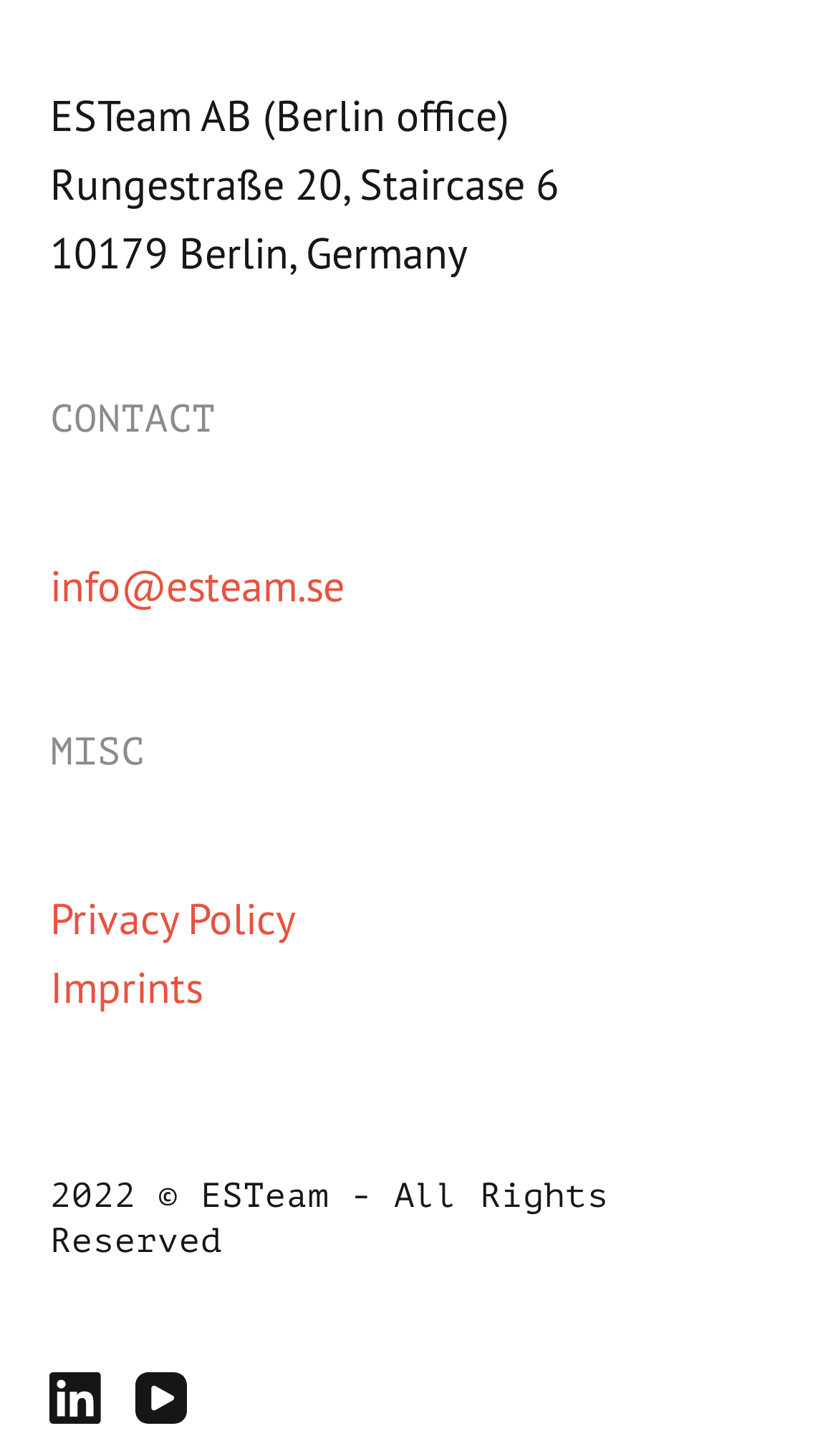Respond concisely with one word or phrase to the following query:
How many social media links are there?

2